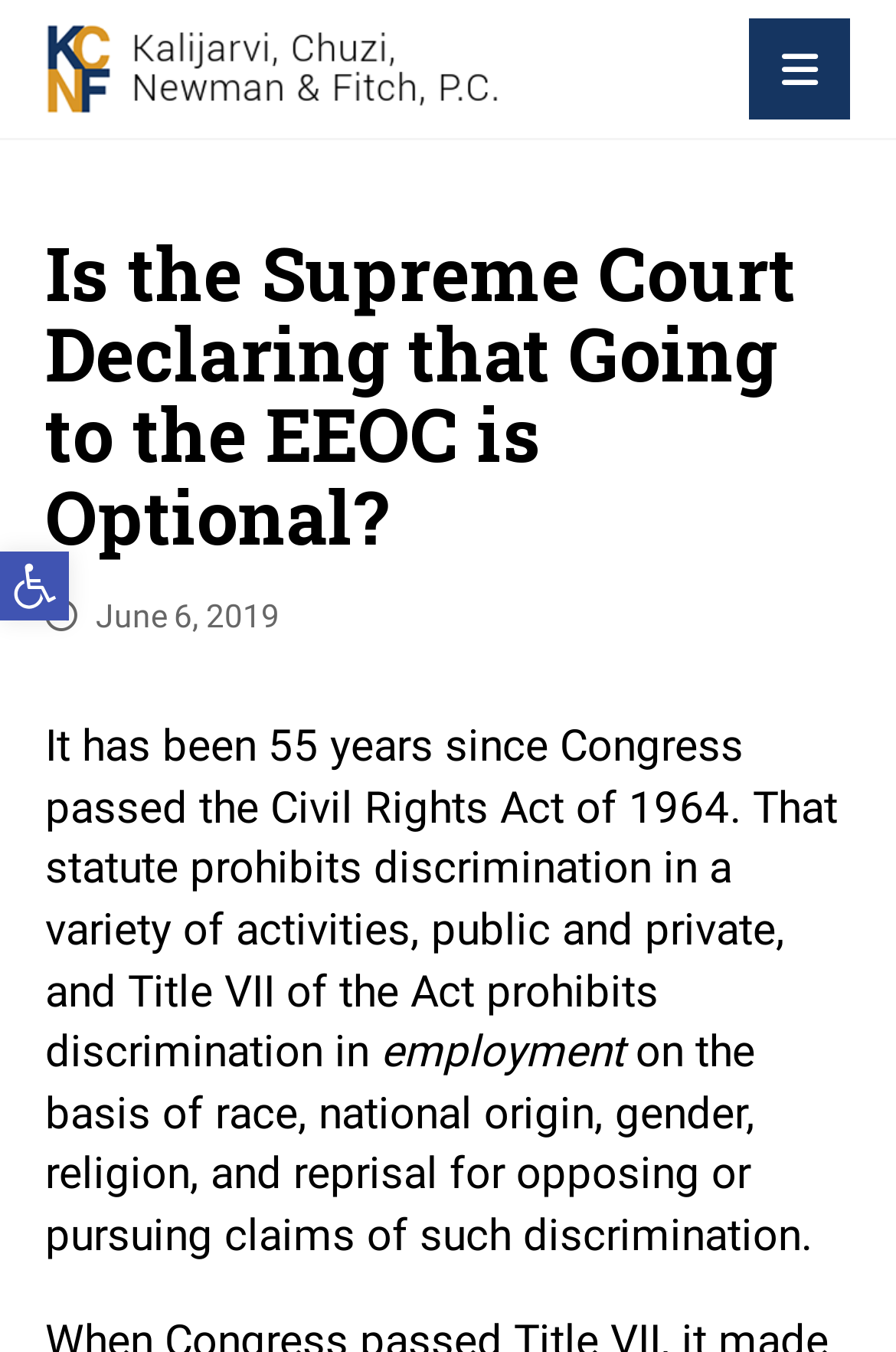What is the purpose of the EEOC?
Respond to the question with a single word or phrase according to the image.

not specified